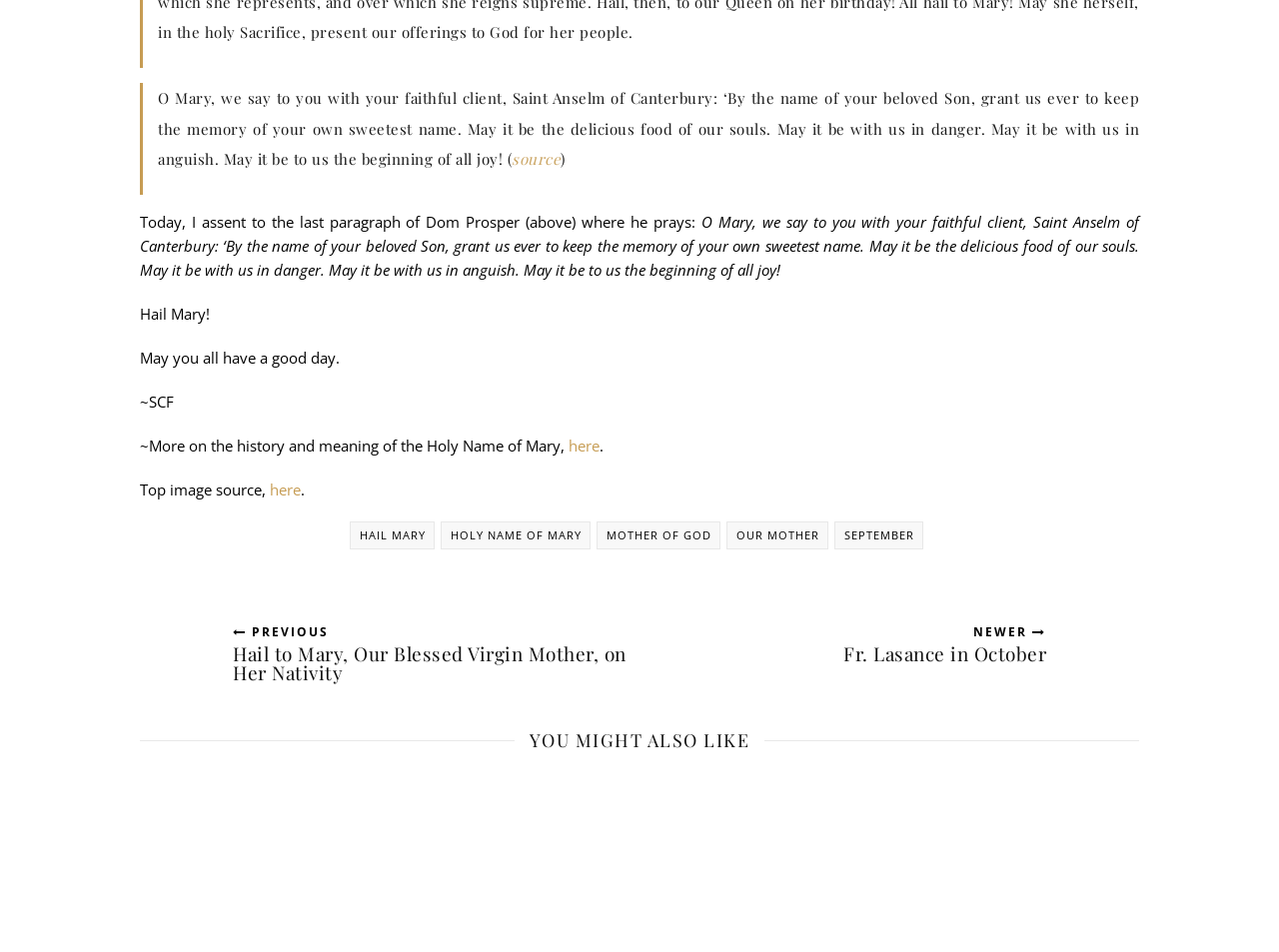Who is the saint mentioned in the webpage?
Respond to the question with a well-detailed and thorough answer.

The webpage mentions 'your faithful client, Saint Anselm of Canterbury' in the prayer, indicating that Saint Anselm of Canterbury is the saint being referred to.